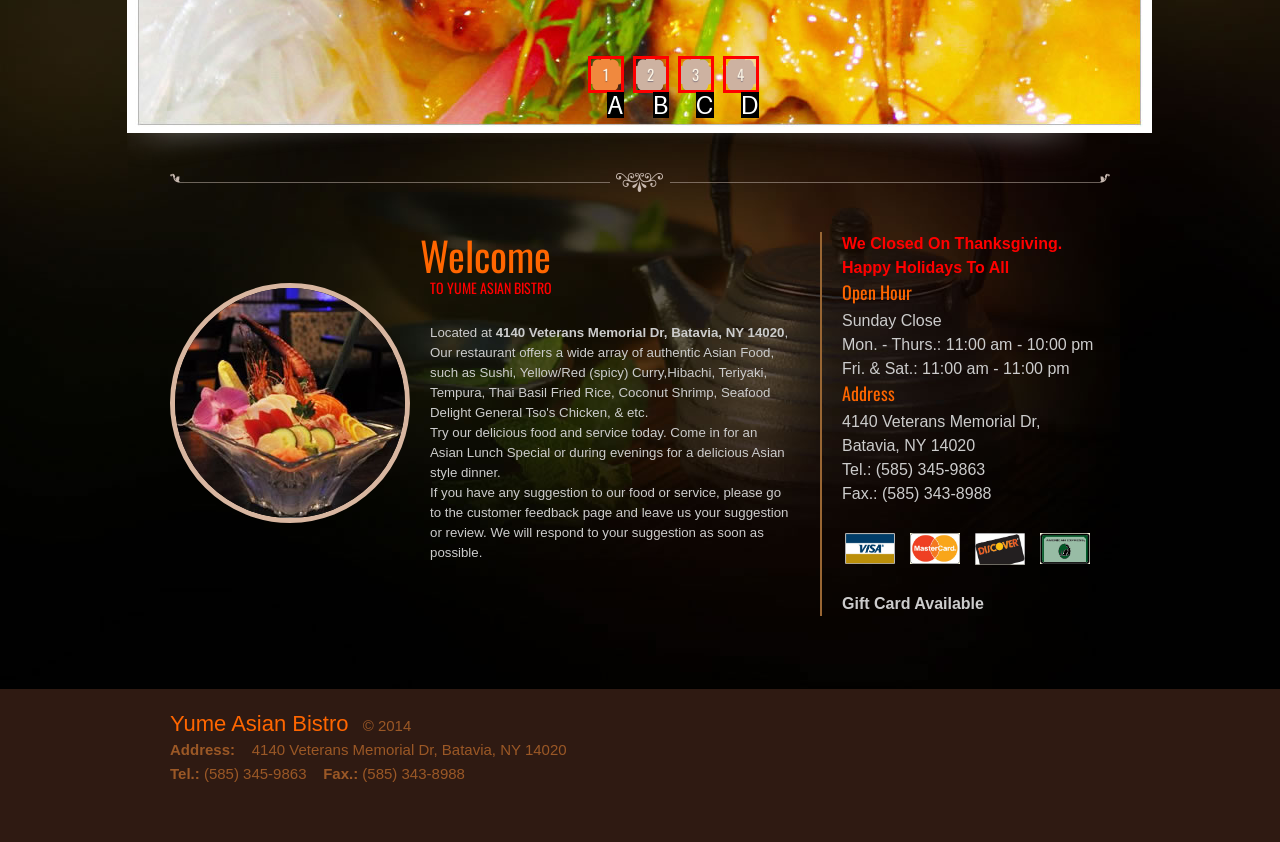Find the option that aligns with: 1
Provide the letter of the corresponding option.

A